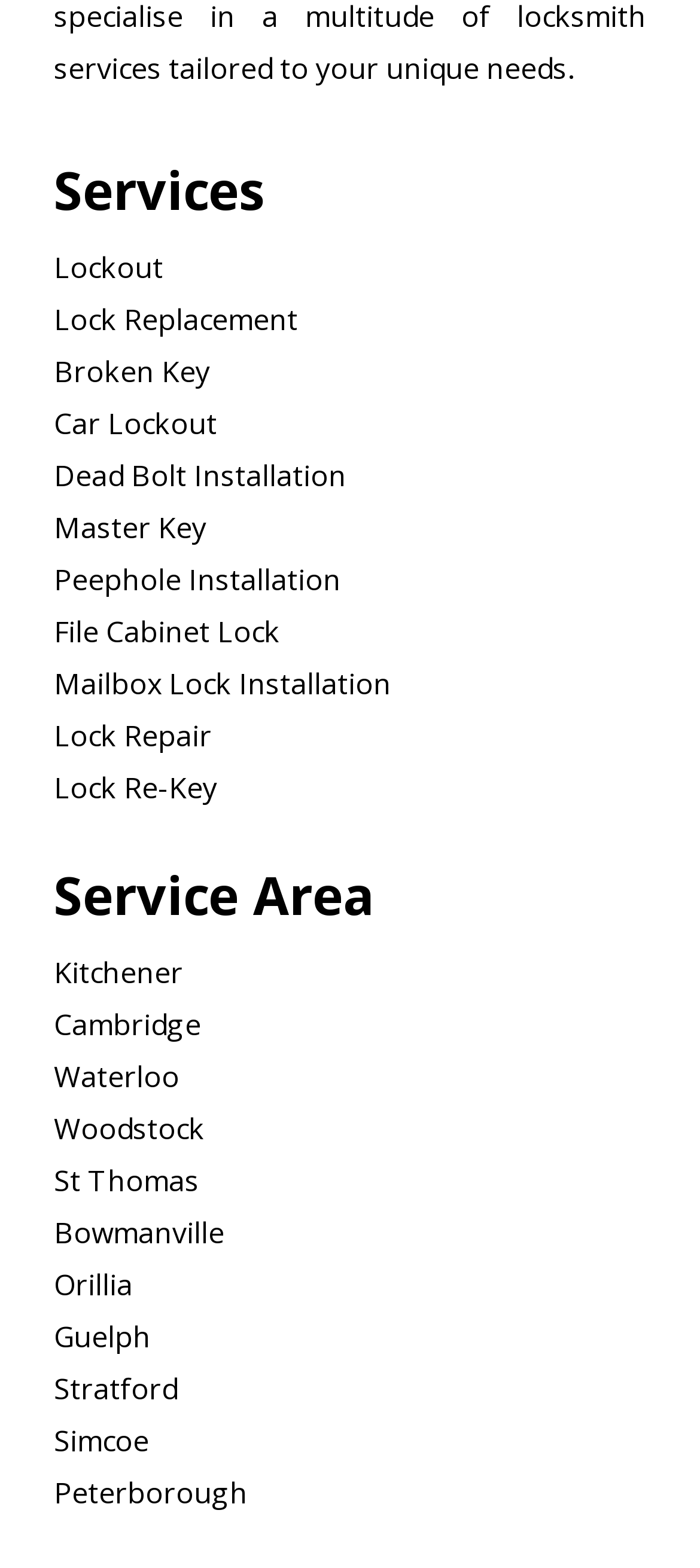How many cities are listed in the service area?
Make sure to answer the question with a detailed and comprehensive explanation.

The service area section lists 12 cities, including Kitchener, Cambridge, Waterloo, Woodstock, St Thomas, Bowmanville, Orillia, Guelph, Stratford, Simcoe, and Peterborough, which are all link elements located below the 'Service Area' static text element.